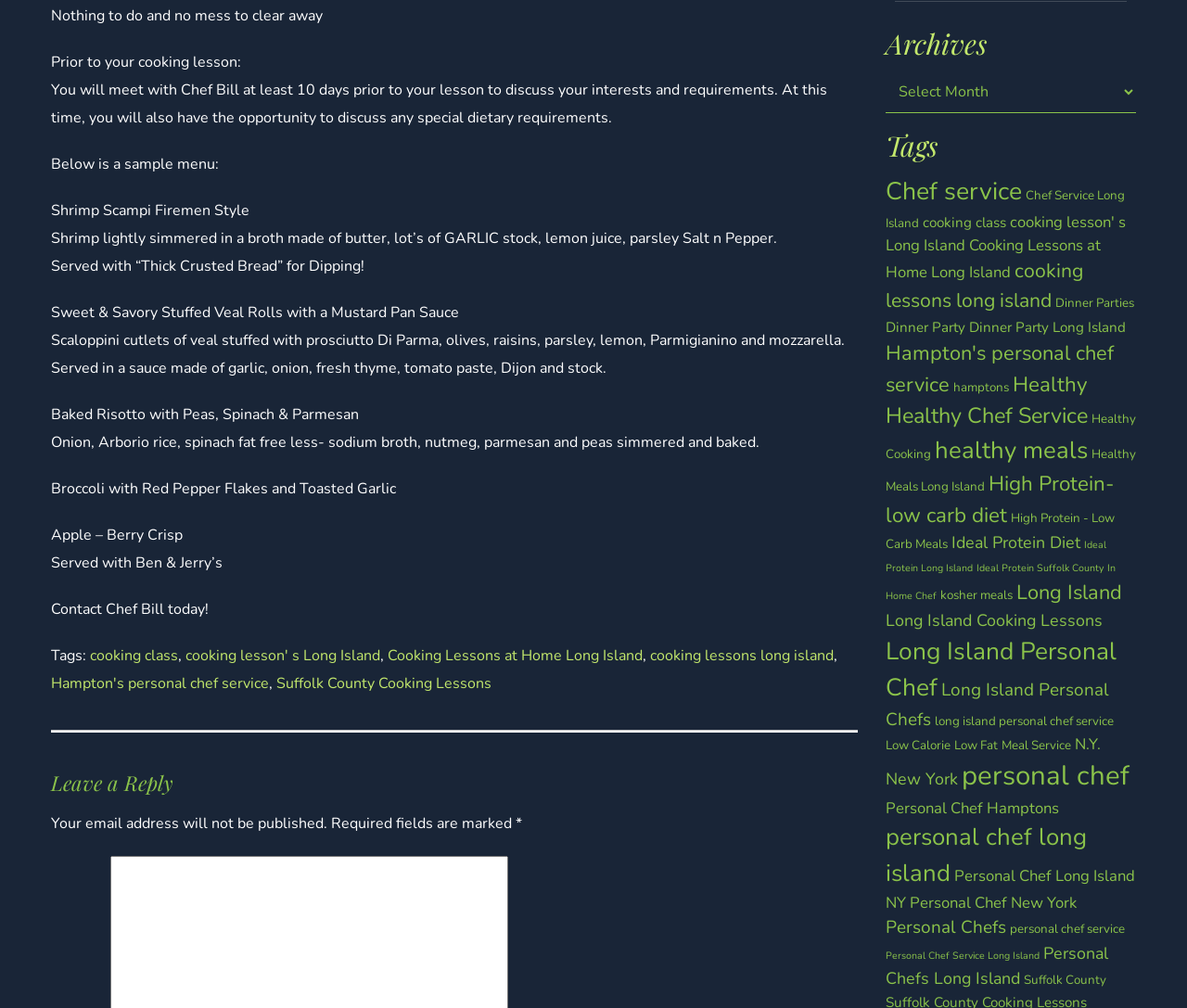Show the bounding box coordinates for the element that needs to be clicked to execute the following instruction: "Select Archives". Provide the coordinates in the form of four float numbers between 0 and 1, i.e., [left, top, right, bottom].

[0.746, 0.071, 0.957, 0.113]